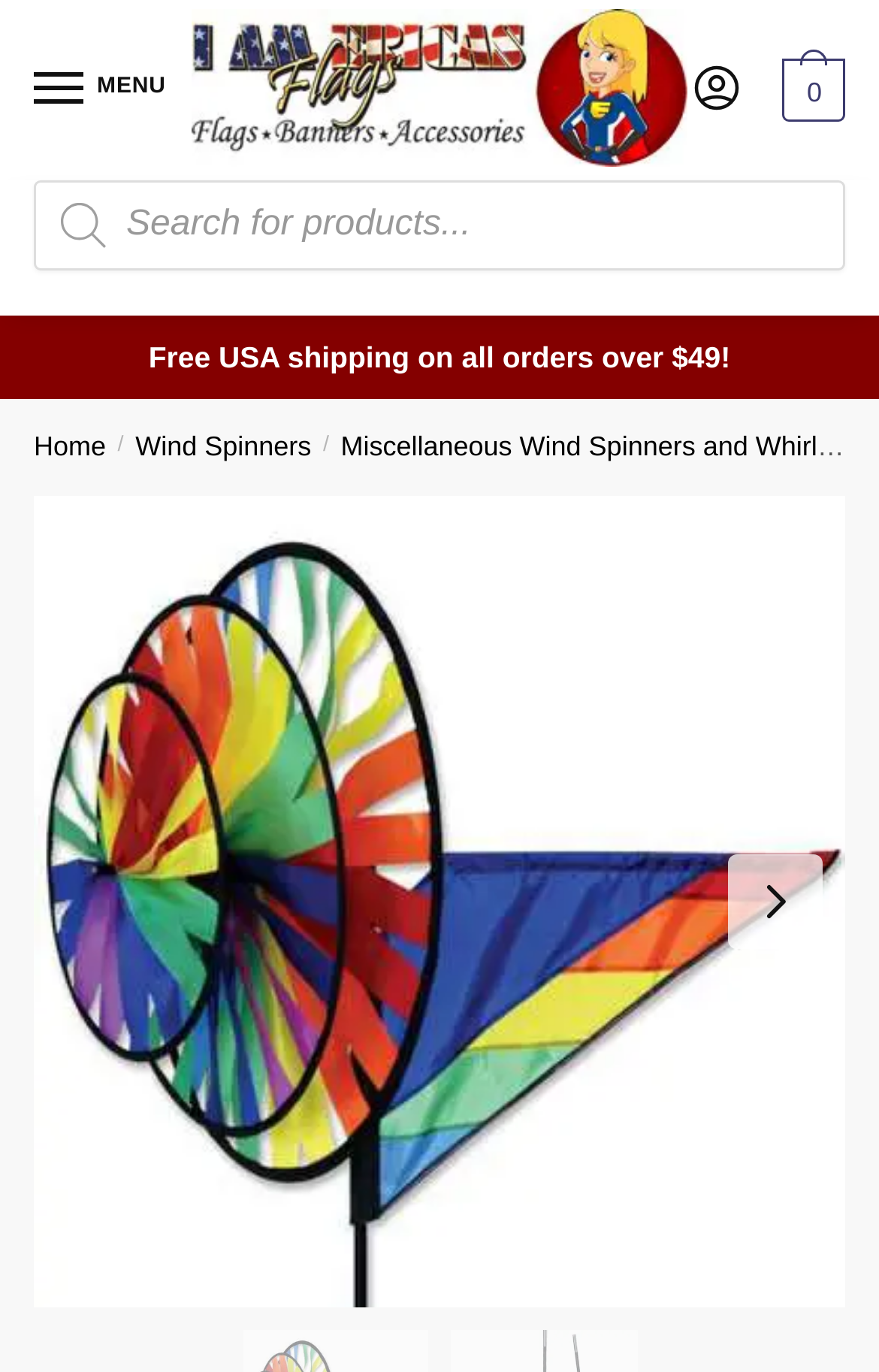Kindly determine the bounding box coordinates for the area that needs to be clicked to execute this instruction: "Navigate to Wind Spinners".

[0.154, 0.313, 0.354, 0.336]